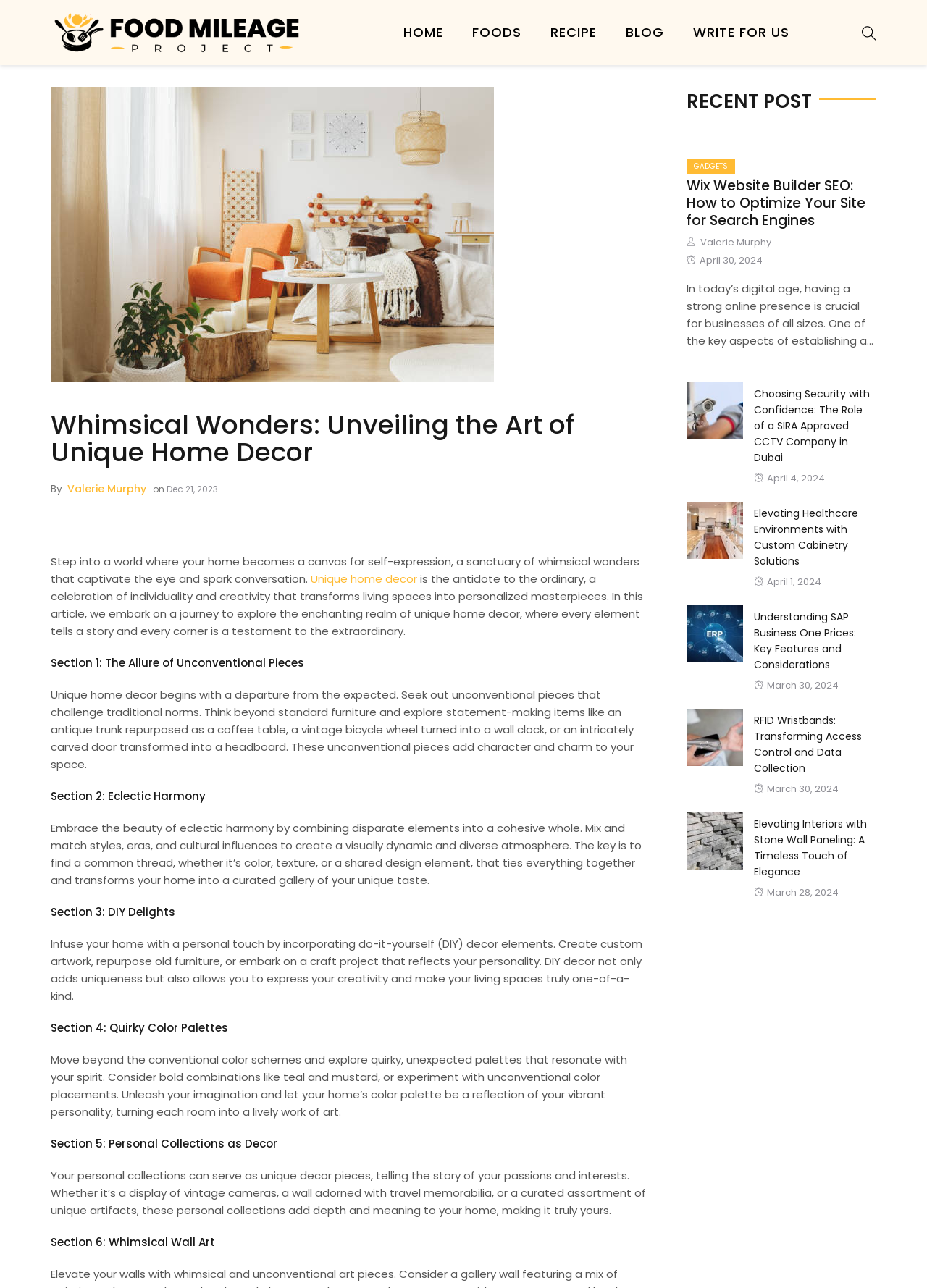Describe the webpage meticulously, covering all significant aspects.

The webpage is about Whimsical Wonders, a blog focused on unique home decor. At the top, there is a navigation menu with links to HOME, FOODS, RECIPE, BLOG, and WRITE FOR US. On the right side of the navigation menu, there is a button with an icon.

Below the navigation menu, there is a large image related to unique home decor, followed by a header that reads "Whimsical Wonders: Unveiling the Art of Unique Home Decor". The author's name, Valerie Murphy, and the date, Dec 21, 2023, are displayed below the header.

The main content of the webpage is divided into six sections, each with a heading and a descriptive paragraph. The sections are: The Allure of Unconventional Pieces, Eclectic Harmony, DIY Delights, Quirky Color Palettes, Personal Collections as Decor, and Whimsical Wall Art. Each section provides tips and ideas for creating a unique and personalized home decor.

On the right side of the webpage, there is a complementary section with a heading "RECENT POST" and a list of four recent articles. Each article has a link to the full article, an image, a heading, and a brief summary. The articles are about various topics, including Wix Website Builder SEO, security, healthcare environments, and SAP Business One prices.

Overall, the webpage is well-organized and easy to navigate, with a clear focus on unique home decor and a variety of related topics.